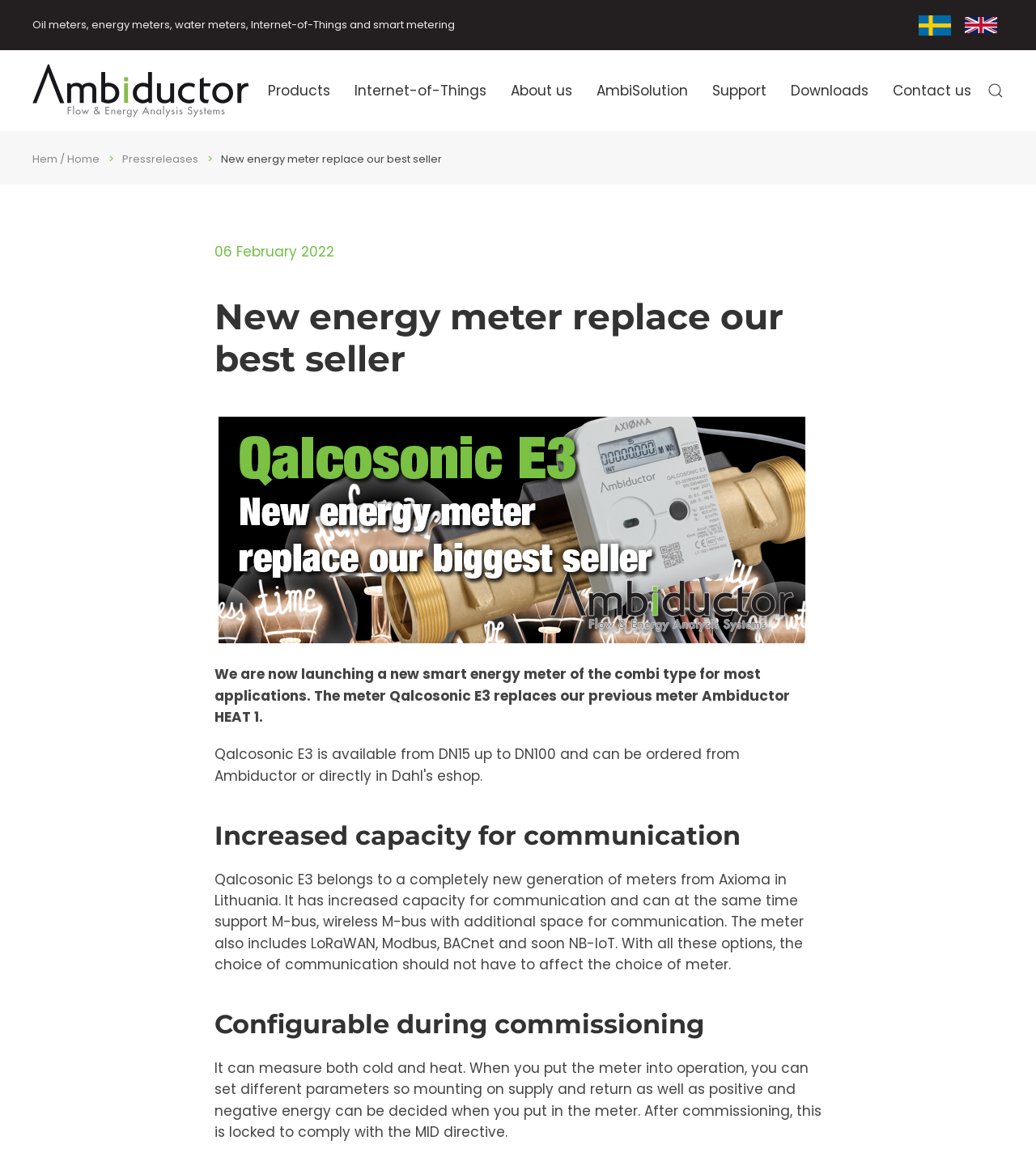Please determine the bounding box coordinates of the section I need to click to accomplish this instruction: "View products".

[0.259, 0.051, 0.319, 0.107]